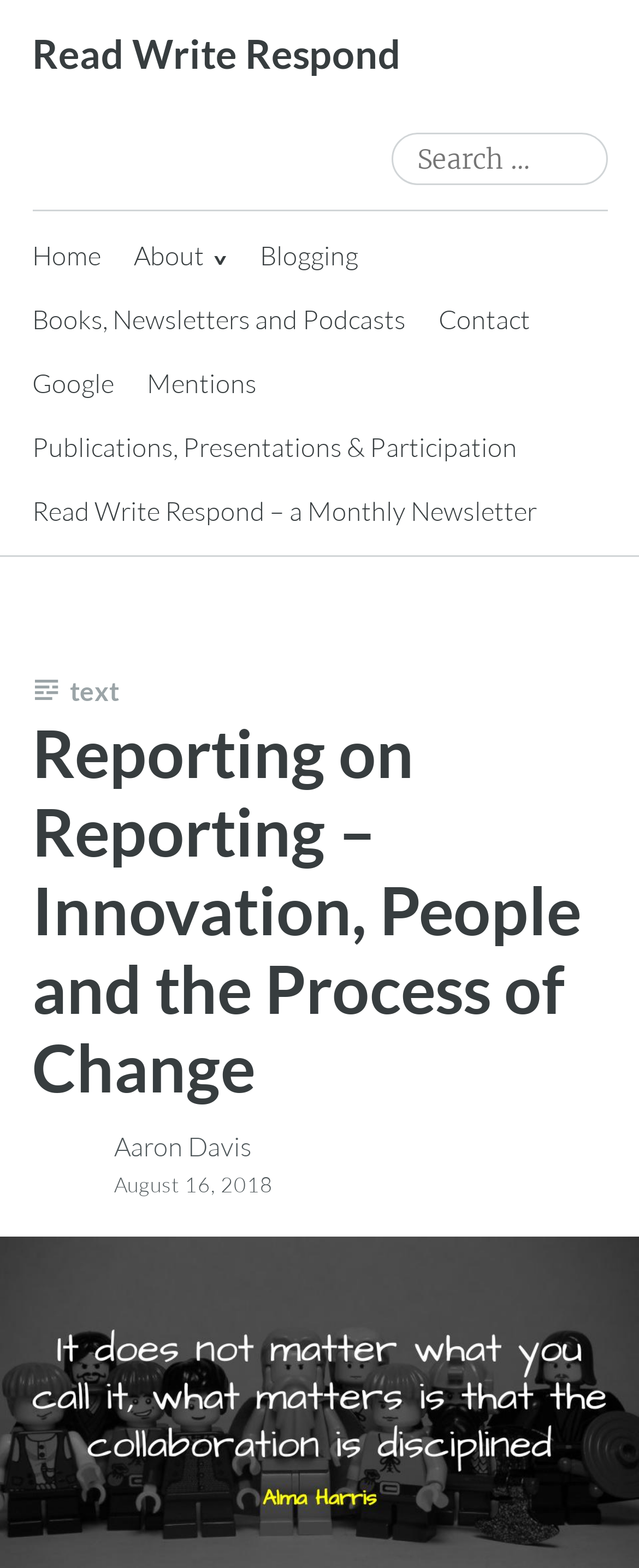Identify and provide the bounding box coordinates of the UI element described: "Contact". The coordinates should be formatted as [left, top, right, bottom], with each number being a float between 0 and 1.

[0.686, 0.183, 0.829, 0.224]